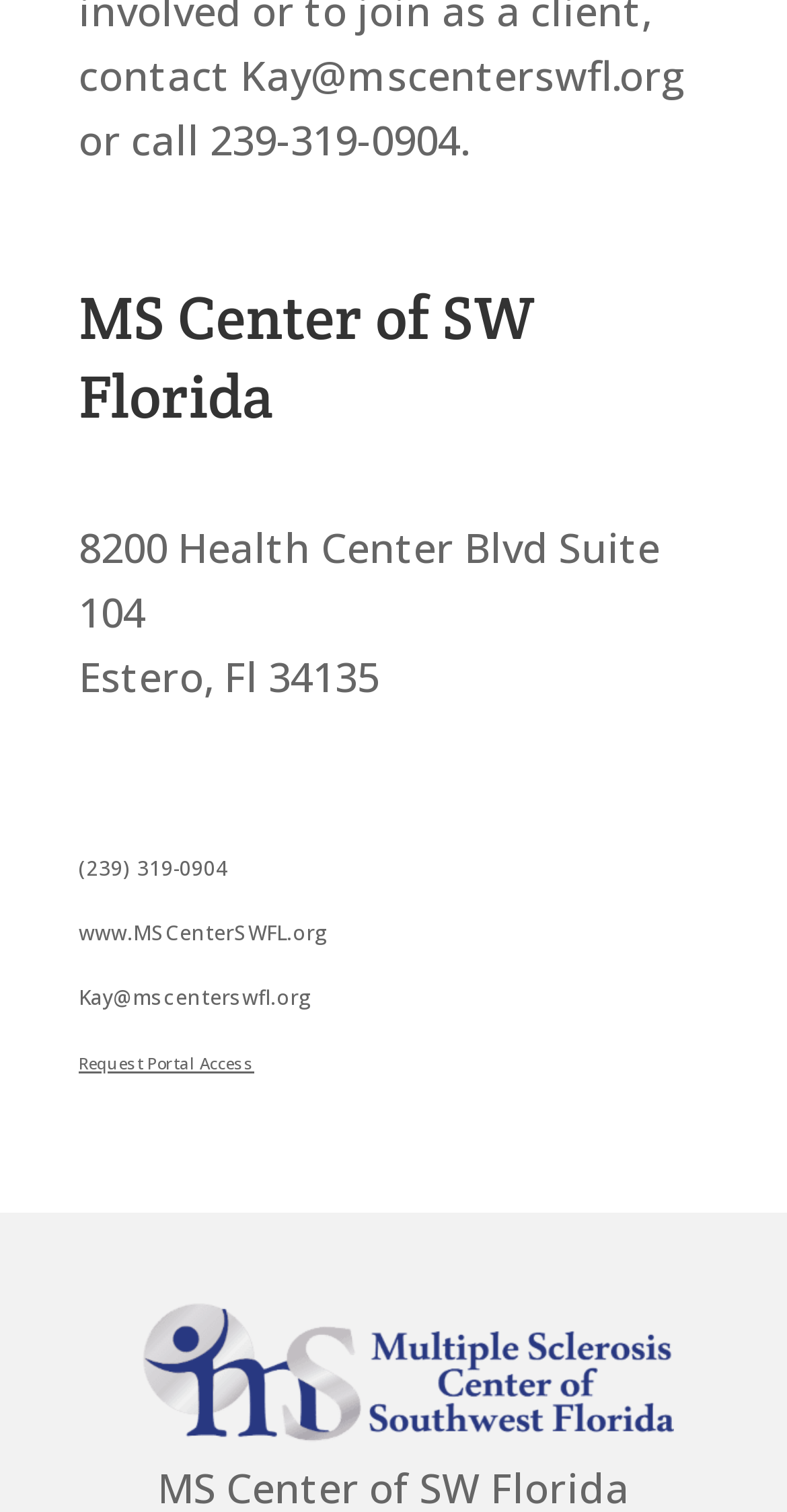Respond to the question below with a single word or phrase:
What is the address of the MS Center of SW Florida?

8200 Health Center Blvd Suite 104